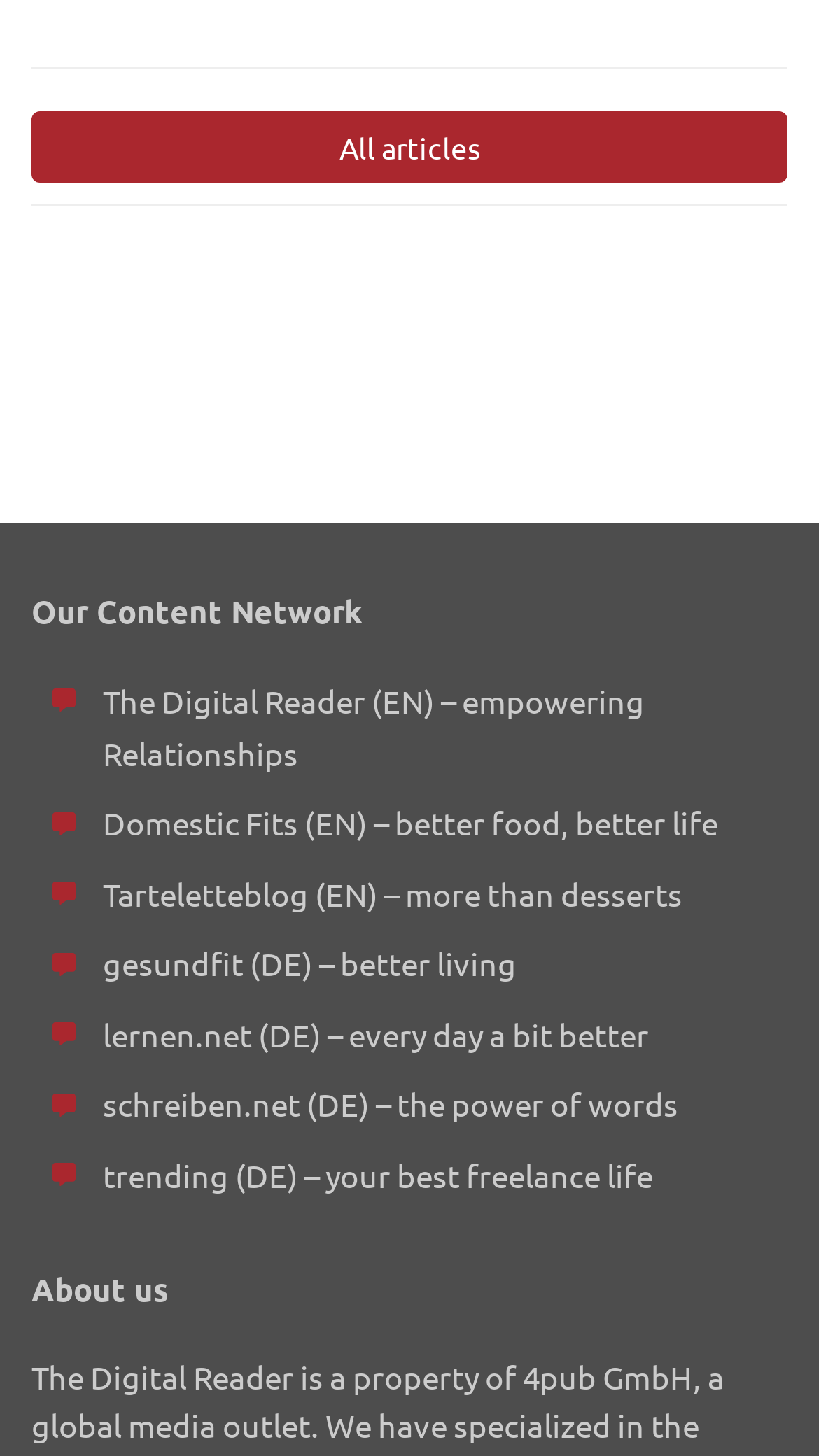Return the bounding box coordinates of the UI element that corresponds to this description: "All articles". The coordinates must be given as four float numbers in the range of 0 and 1, [left, top, right, bottom].

[0.038, 0.04, 0.962, 0.089]